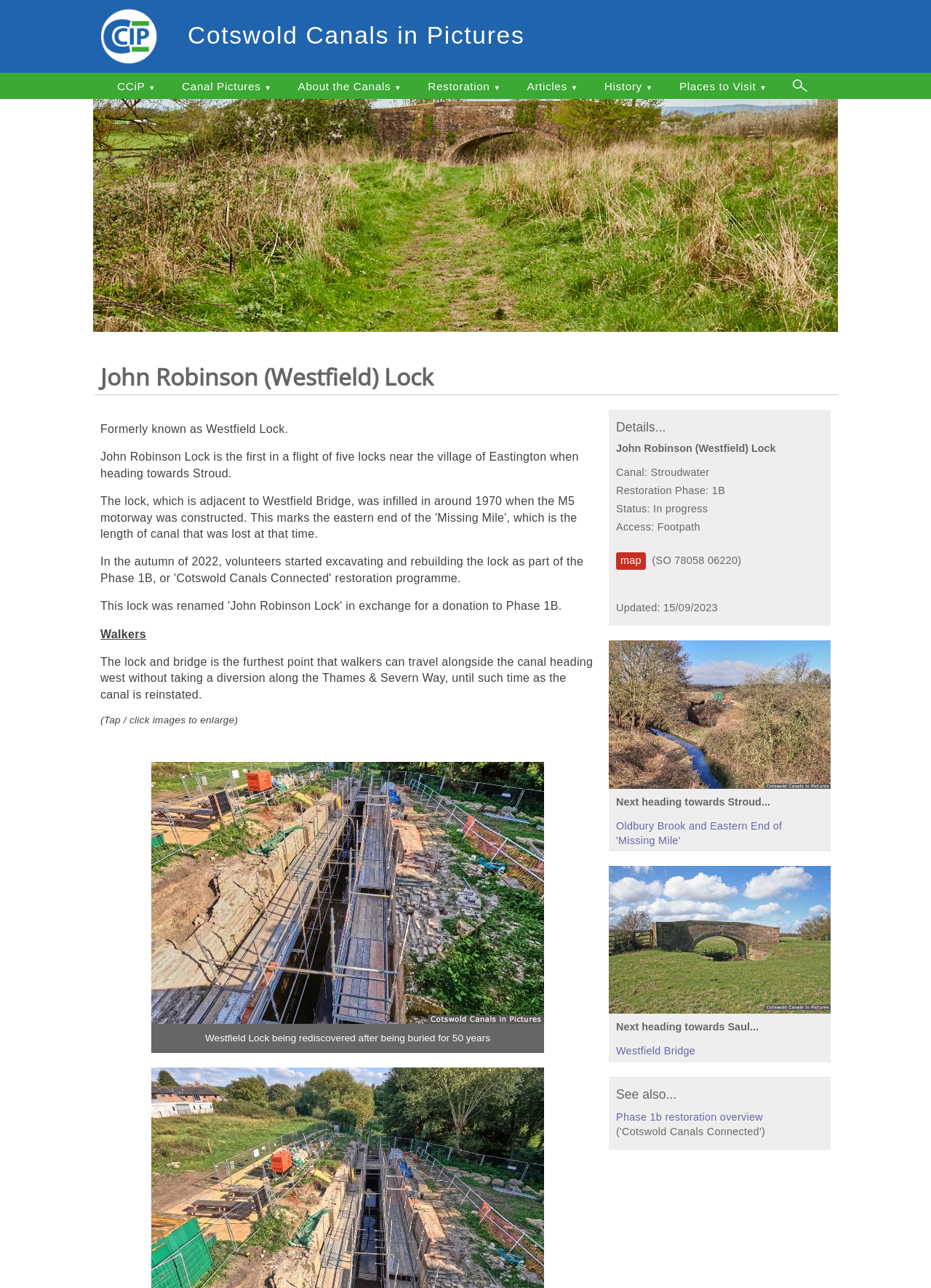What is the next heading towards Stroud?
Look at the image and provide a detailed response to the question.

The next heading towards Stroud can be found in the section with the heading 'Next heading towards Stroud...', which is located on the right side of the webpage, and it links to the page of Oldbury Brook and Eastern End of 'Missing Mile'.